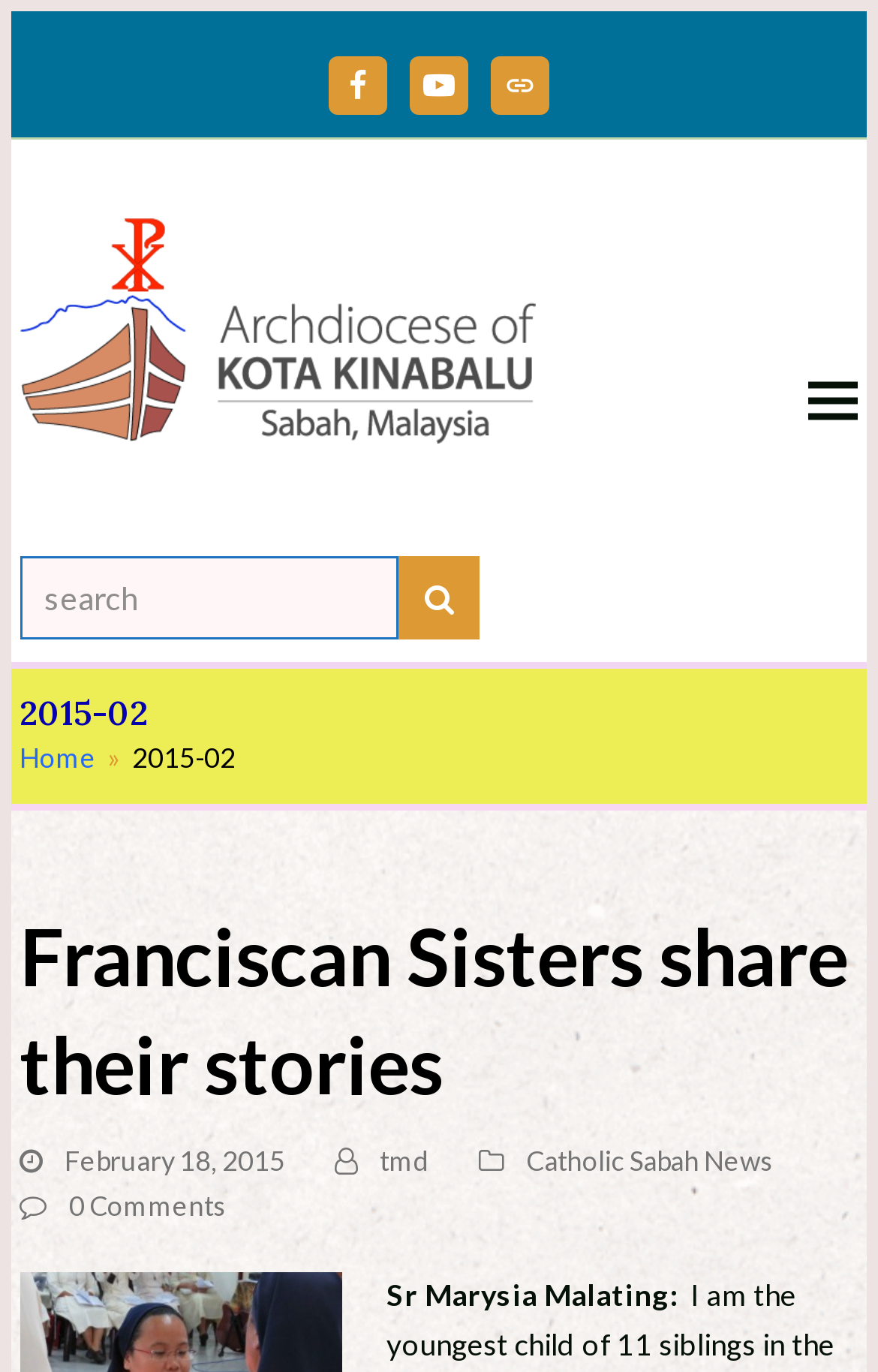Provide the bounding box coordinates for the area that should be clicked to complete the instruction: "visit Book View Cafe".

None